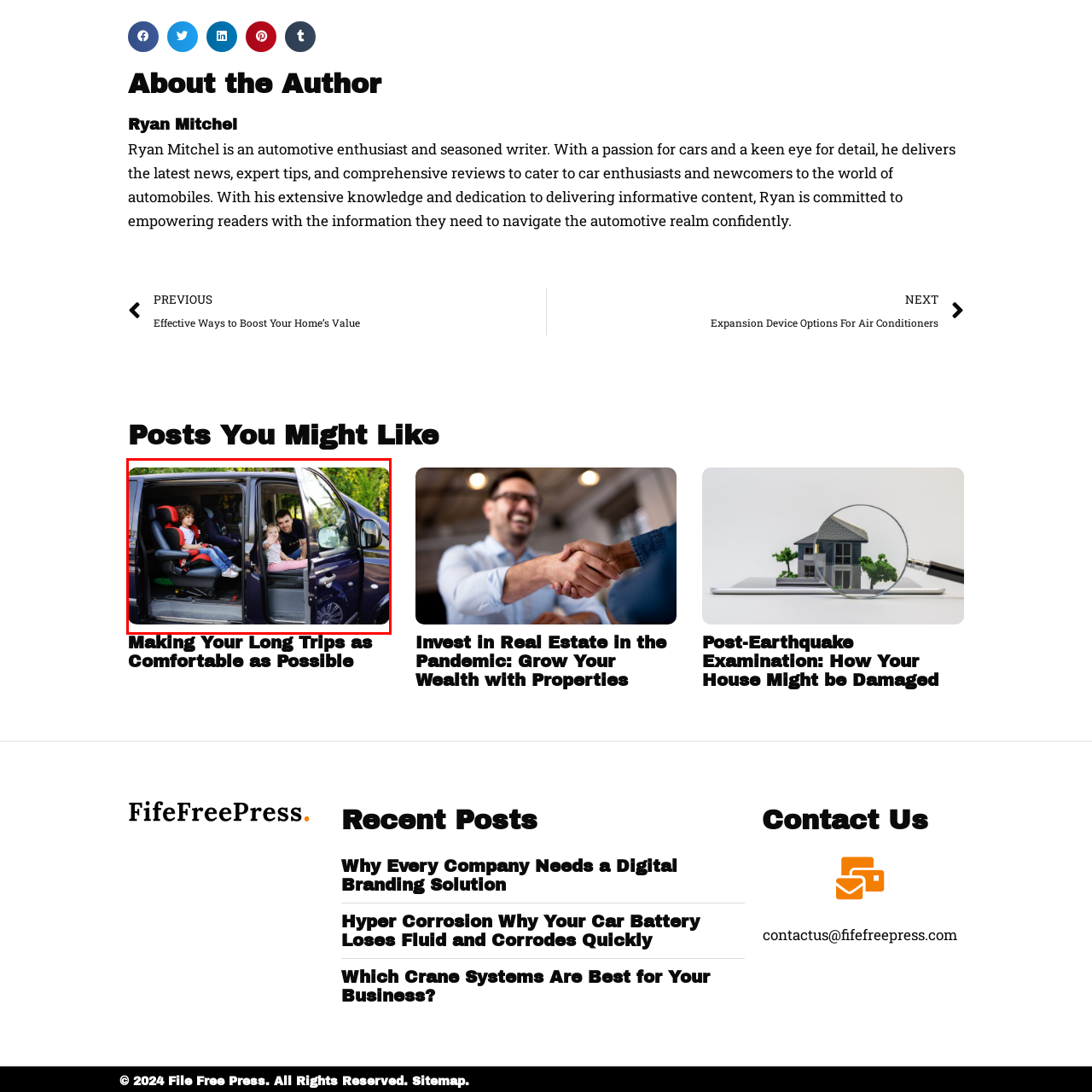Explain in detail what is depicted in the image enclosed by the red boundary.

The image depicts a joyful family moment featuring a father and two young children inside a vehicle. The dad, smiling broadly, is seated beside his daughter, who playfully waves at the camera. The children are securely strapped into their car seats, with the boy on the left wearing a red and black seat harness. The scene is bright and inviting, surrounded by greenery, suggesting a fun outing or road trip. This image captures the essence of family bonding and the importance of safety in travel for young children.